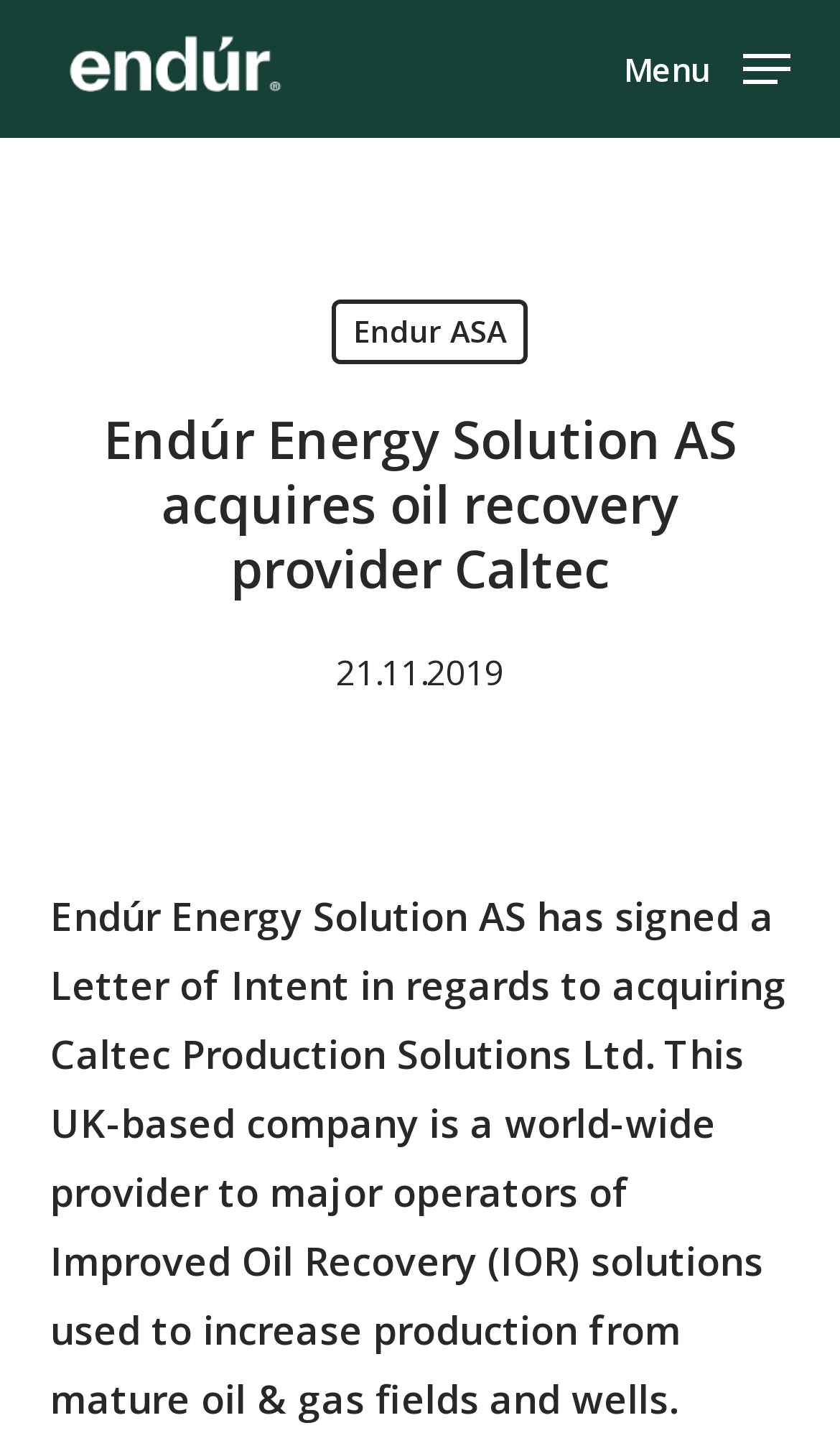What is the date of the acquisition announcement?
Answer the question with a detailed and thorough explanation.

I found the date of the acquisition announcement by looking at the static text element located at [0.4, 0.447, 0.6, 0.48] which contains the text '21.11.2019'.